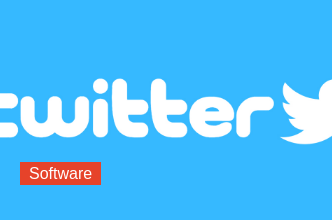What is the font style of the word 'twitter'?
Look at the image and respond with a one-word or short phrase answer.

playful, rounded